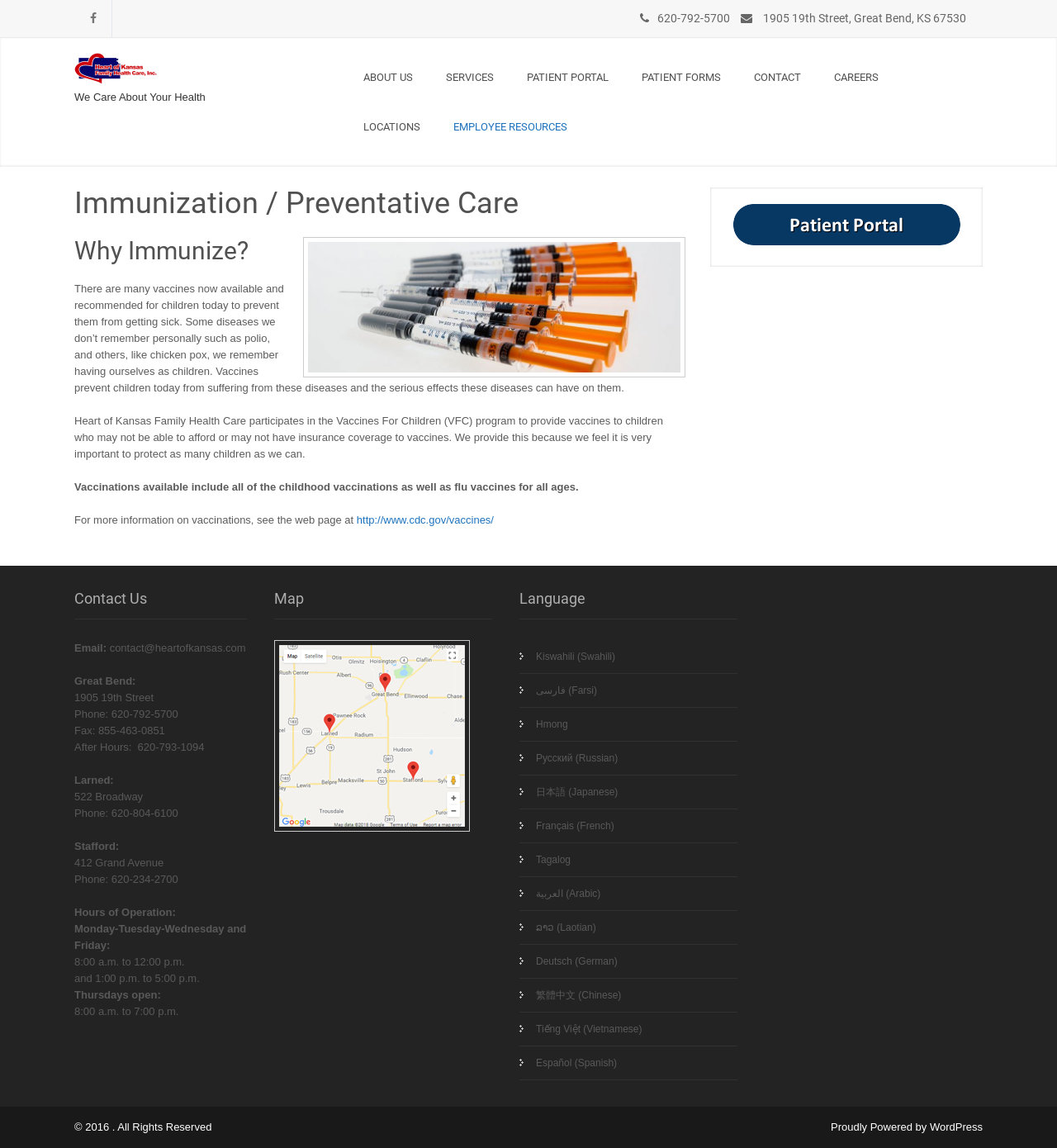Please identify the bounding box coordinates of the element's region that should be clicked to execute the following instruction: "Call the phone number 620-792-5700". The bounding box coordinates must be four float numbers between 0 and 1, i.e., [left, top, right, bottom].

[0.622, 0.01, 0.693, 0.022]